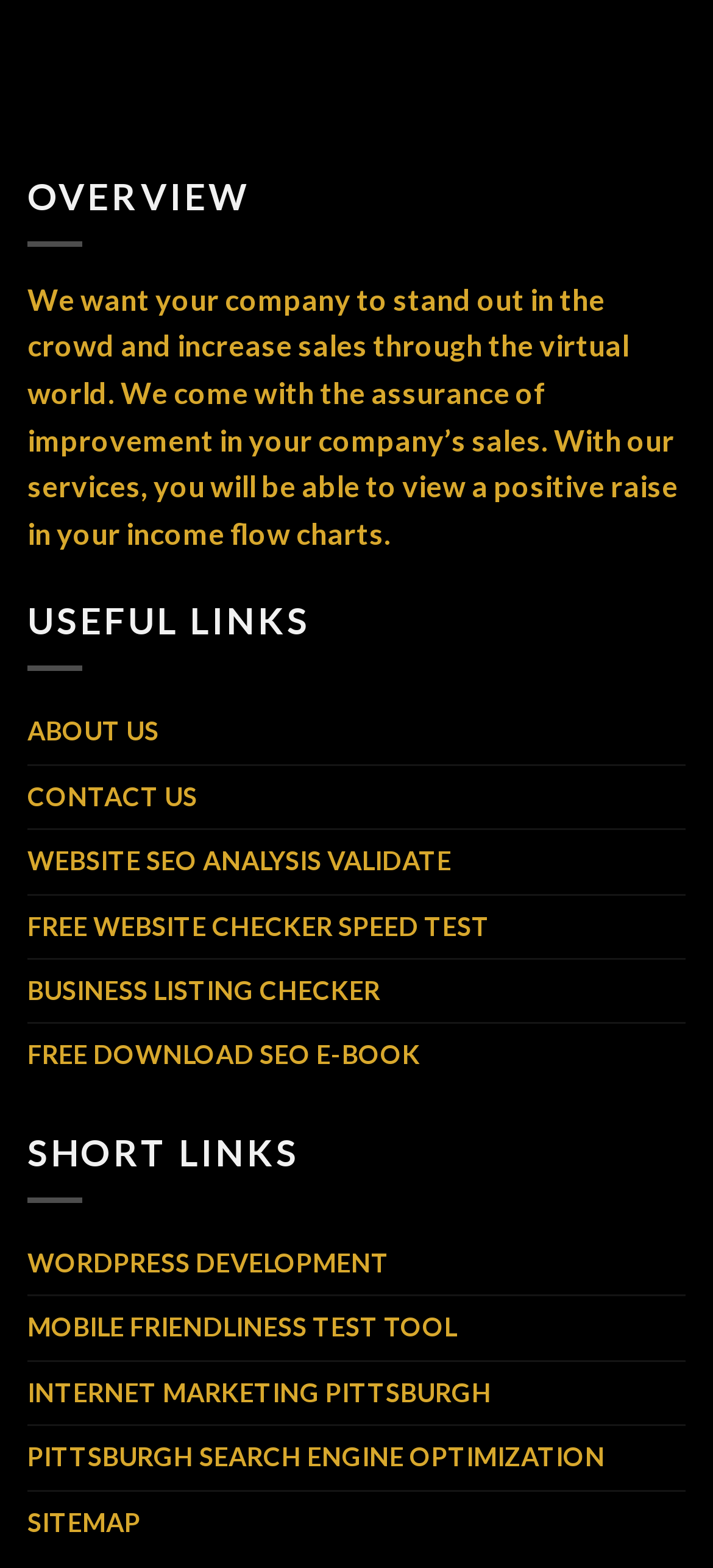Please identify the coordinates of the bounding box for the clickable region that will accomplish this instruction: "View the 2017 USAG IA Compulsory State Championship".

None